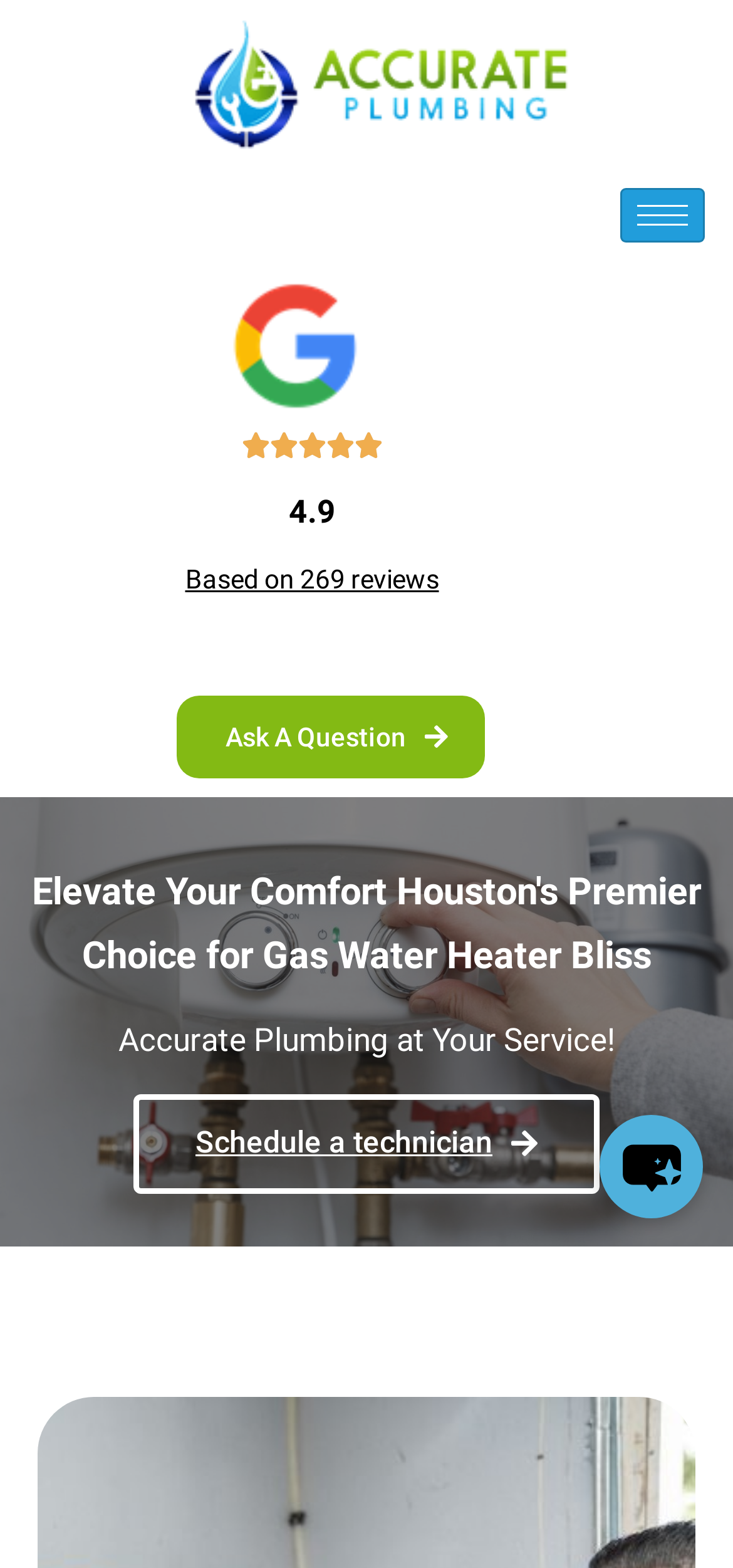Describe all significant elements and features of the webpage.

The webpage is about expert gas water heater services in Houston, Texas. At the top right corner, there is a hamburger icon button. Below it, there is an image with a 5-star rating, accompanied by two links: one displaying the rating "4.9" and another stating "Based on 269 reviews". 

To the left of the rating image, there is a link "Ask A Question". Below the rating section, there is a large heading that spans the entire width of the page, stating "Elevate Your Comfort Houston's Premier Choice for Gas Water Heater Bliss". 

Underneath this heading, there is another heading that also spans the entire width of the page, reading "Accurate Plumbing at Your Service!". Below this, there is a link "Schedule a technician" positioned near the center of the page. 

At the bottom right corner, there is a chat button accompanied by an image. Overall, the webpage has a prominent focus on gas water heater services, with clear calls-to-action and a display of customer reviews.